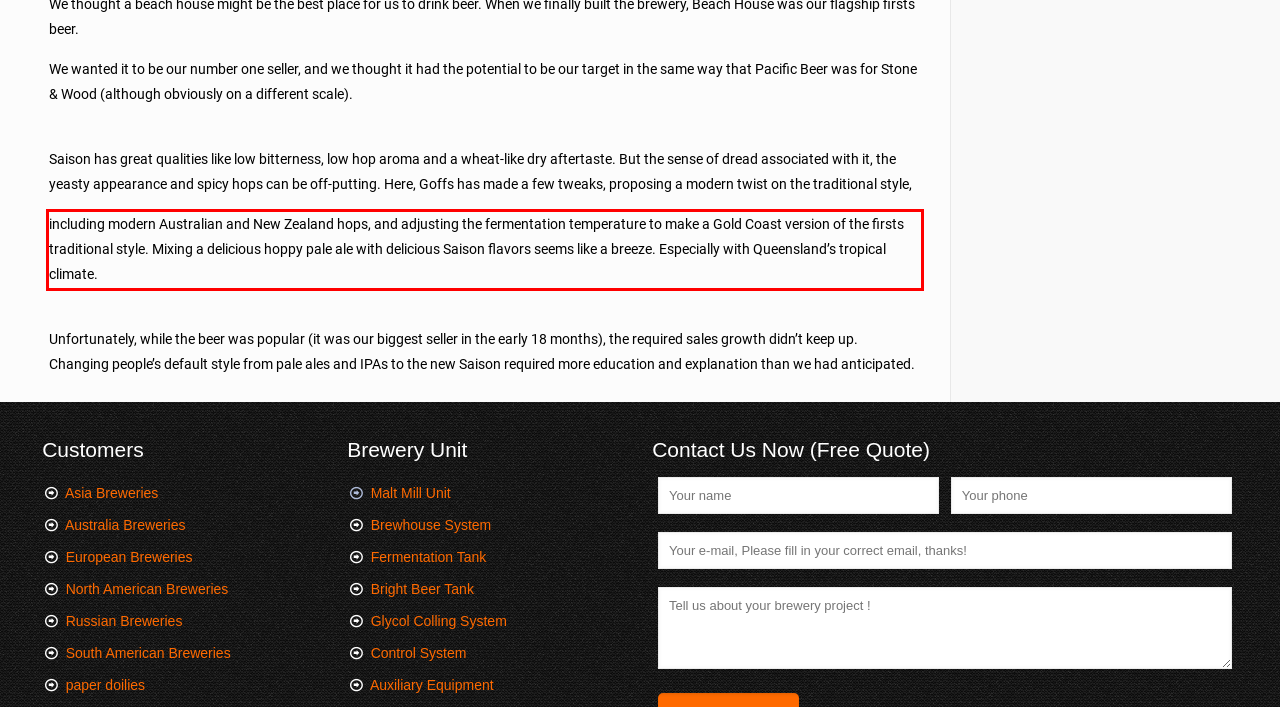There is a UI element on the webpage screenshot marked by a red bounding box. Extract and generate the text content from within this red box.

including modern Australian and New Zealand hops, and adjusting the fermentation temperature to make a Gold Coast version of the firsts traditional style. Mixing a delicious hoppy pale ale with delicious Saison flavors seems like a breeze. Especially with Queensland’s tropical climate.